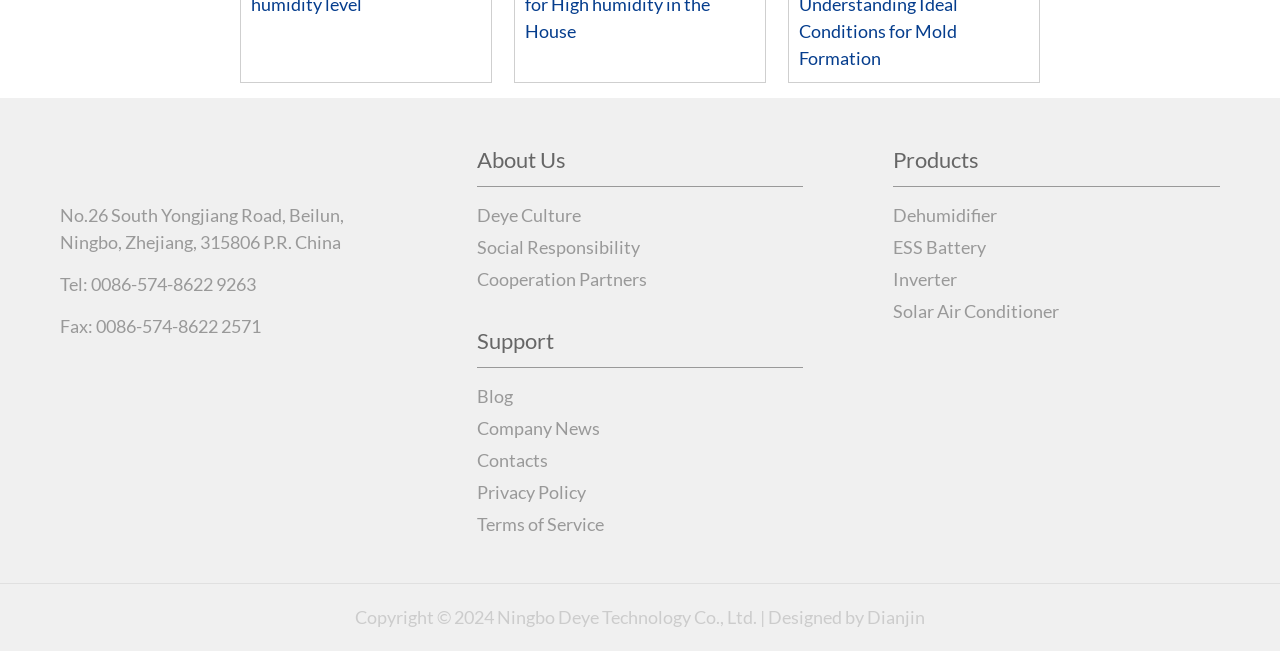Find the bounding box coordinates of the element I should click to carry out the following instruction: "Explore the Dehumidifier product".

[0.698, 0.314, 0.779, 0.348]